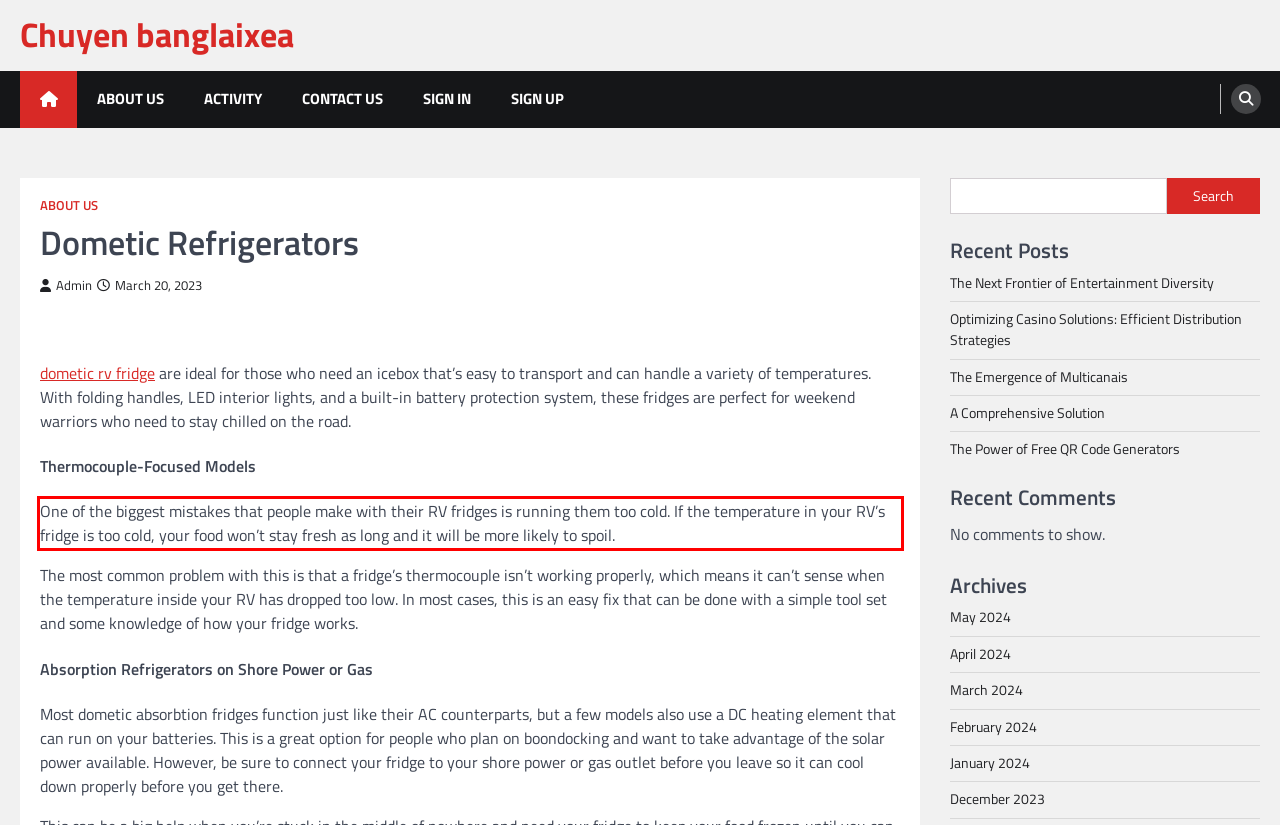You are given a screenshot of a webpage with a UI element highlighted by a red bounding box. Please perform OCR on the text content within this red bounding box.

One of the biggest mistakes that people make with their RV fridges is running them too cold. If the temperature in your RV’s fridge is too cold, your food won’t stay fresh as long and it will be more likely to spoil.